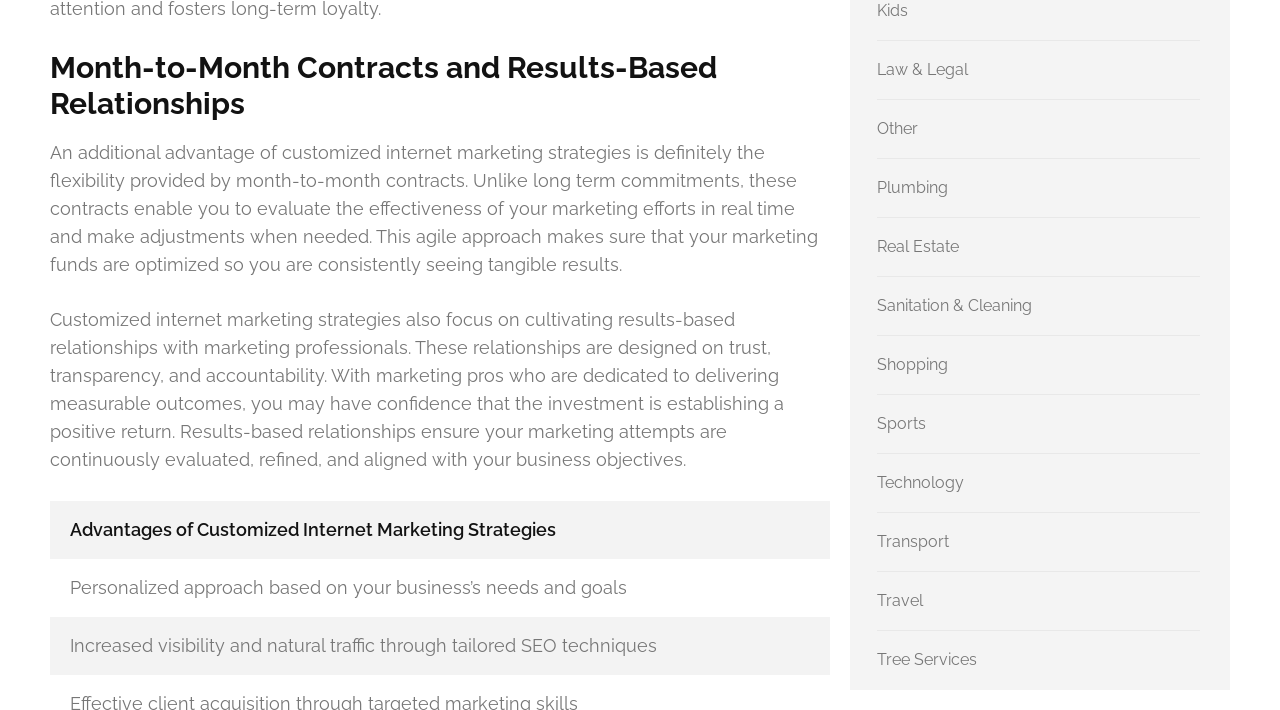What is the benefit of tailored SEO techniques?
Please provide a single word or phrase answer based on the image.

Increased visibility